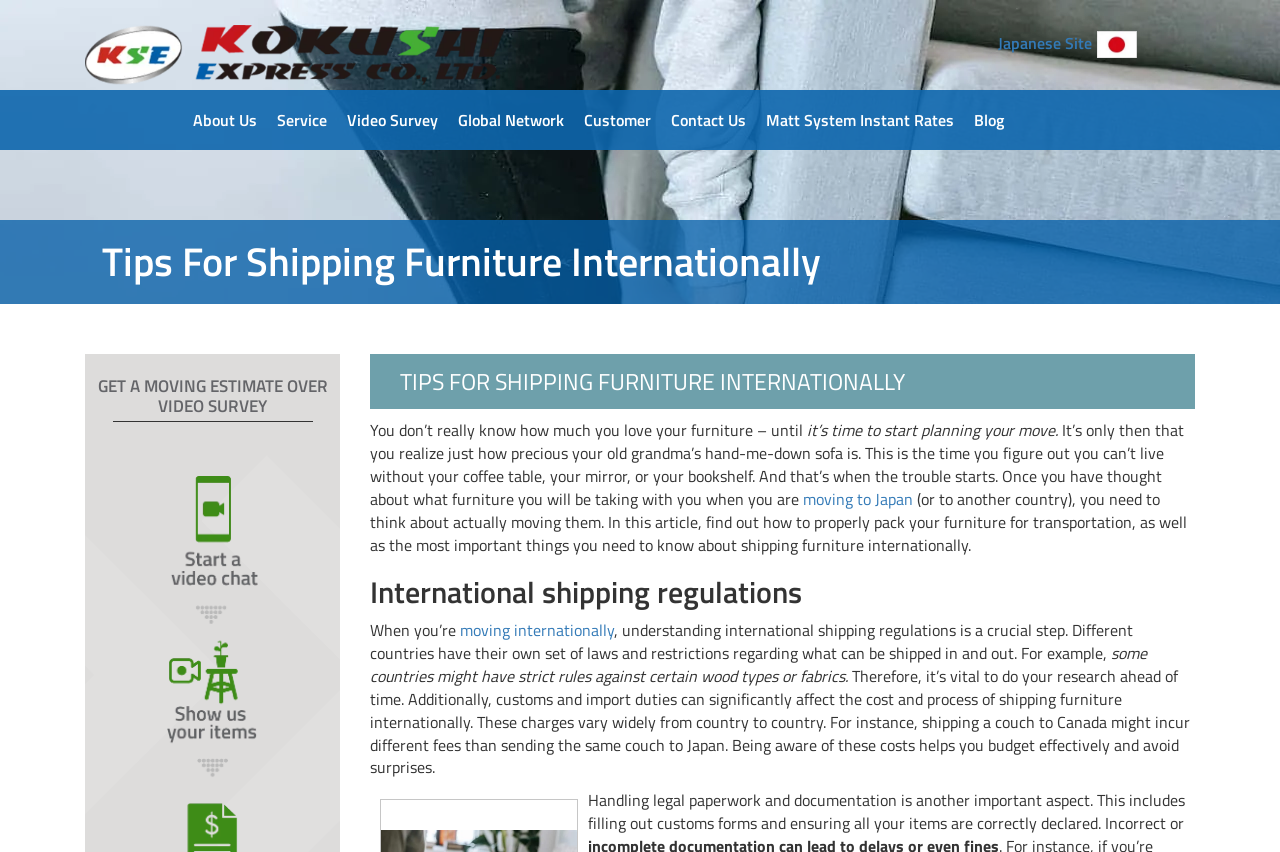Determine the bounding box for the described HTML element: "alt="Kokusai Express Japan"". Ensure the coordinates are four float numbers between 0 and 1 in the format [left, top, right, bottom].

[0.066, 0.048, 0.395, 0.076]